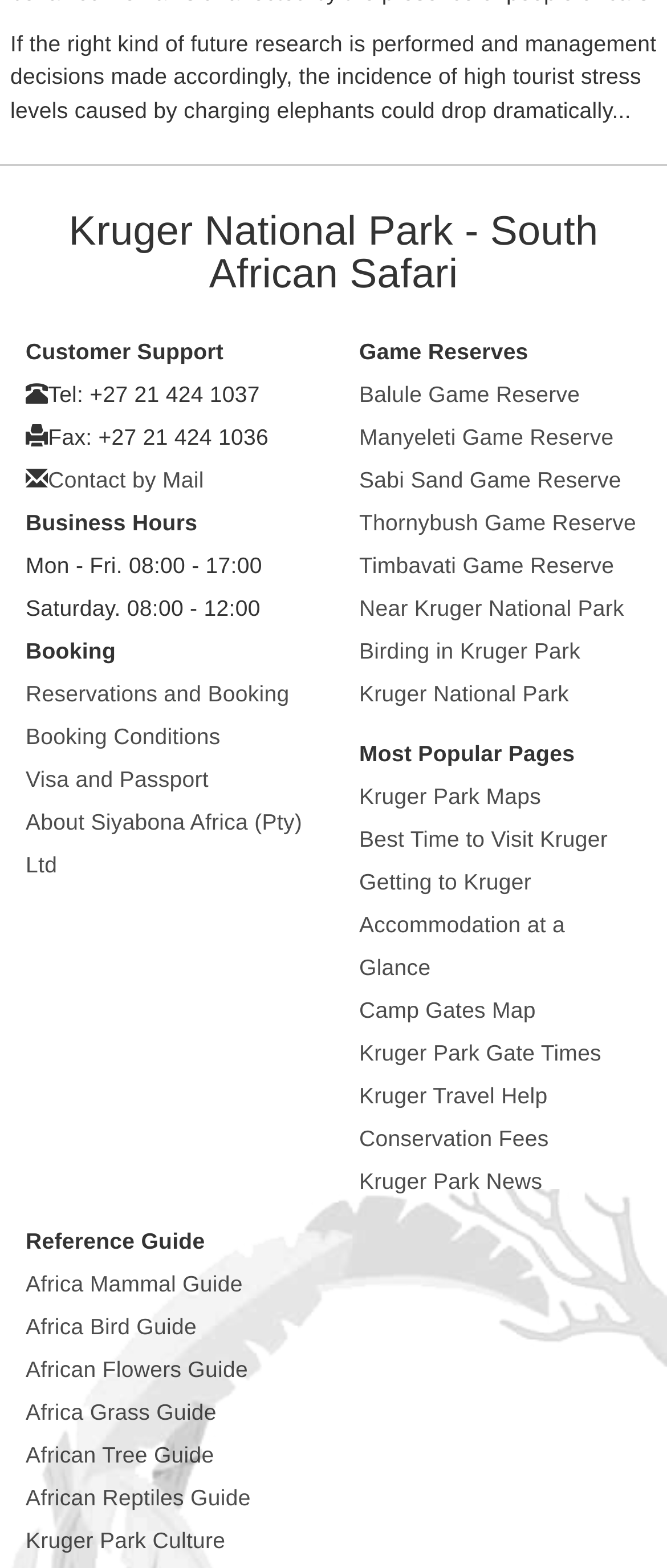Using the provided element description, identify the bounding box coordinates as (top-left x, top-left y, bottom-right x, bottom-right y). Ensure all values are between 0 and 1. Description: African Tree Guide

[0.038, 0.92, 0.321, 0.936]